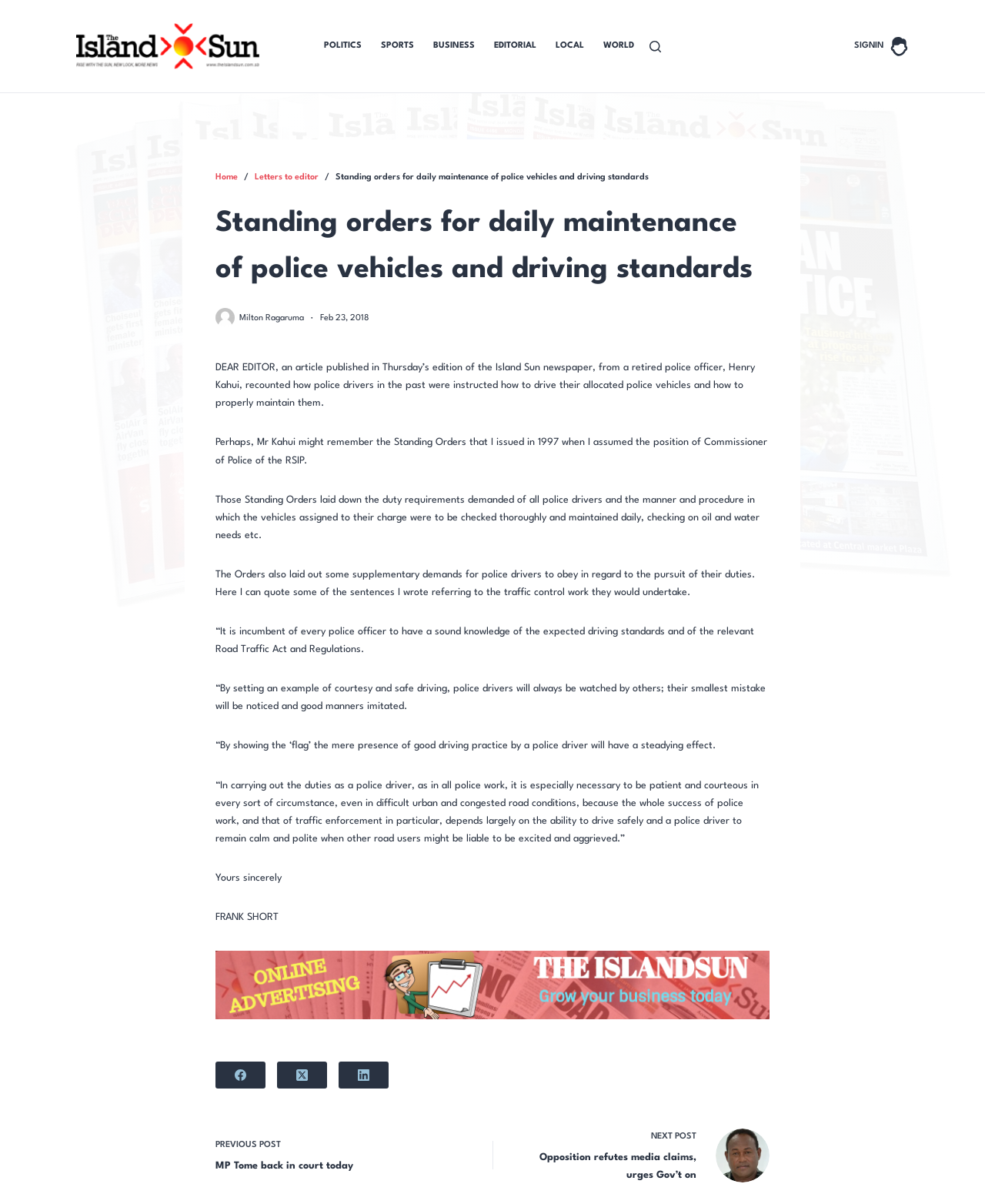Pinpoint the bounding box coordinates of the clickable area needed to execute the instruction: "Sign in to the website". The coordinates should be specified as four float numbers between 0 and 1, i.e., [left, top, right, bottom].

[0.867, 0.03, 0.923, 0.046]